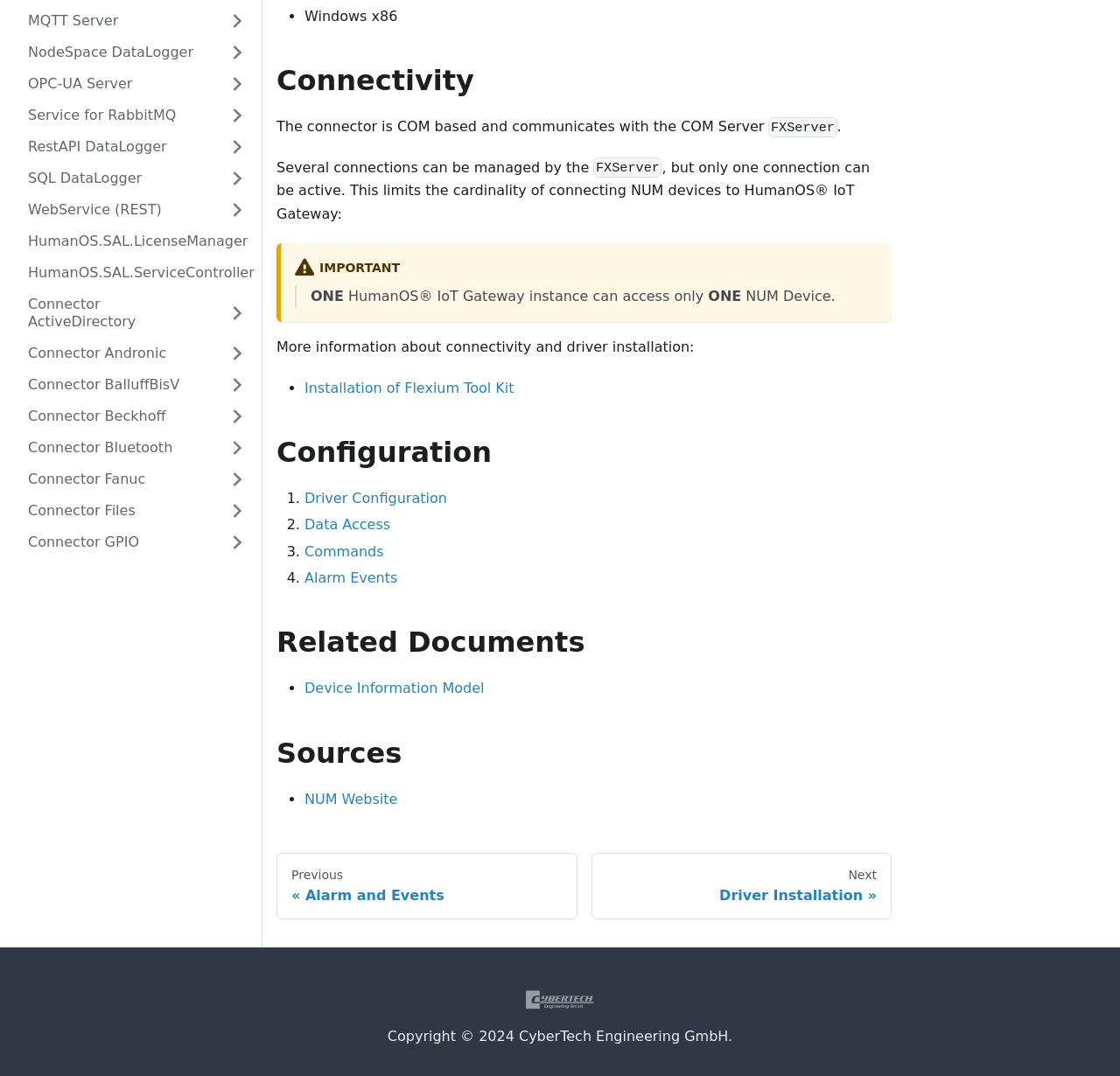Identify the bounding box for the element characterized by the following description: "​".

[0.522, 0.582, 0.549, 0.613]